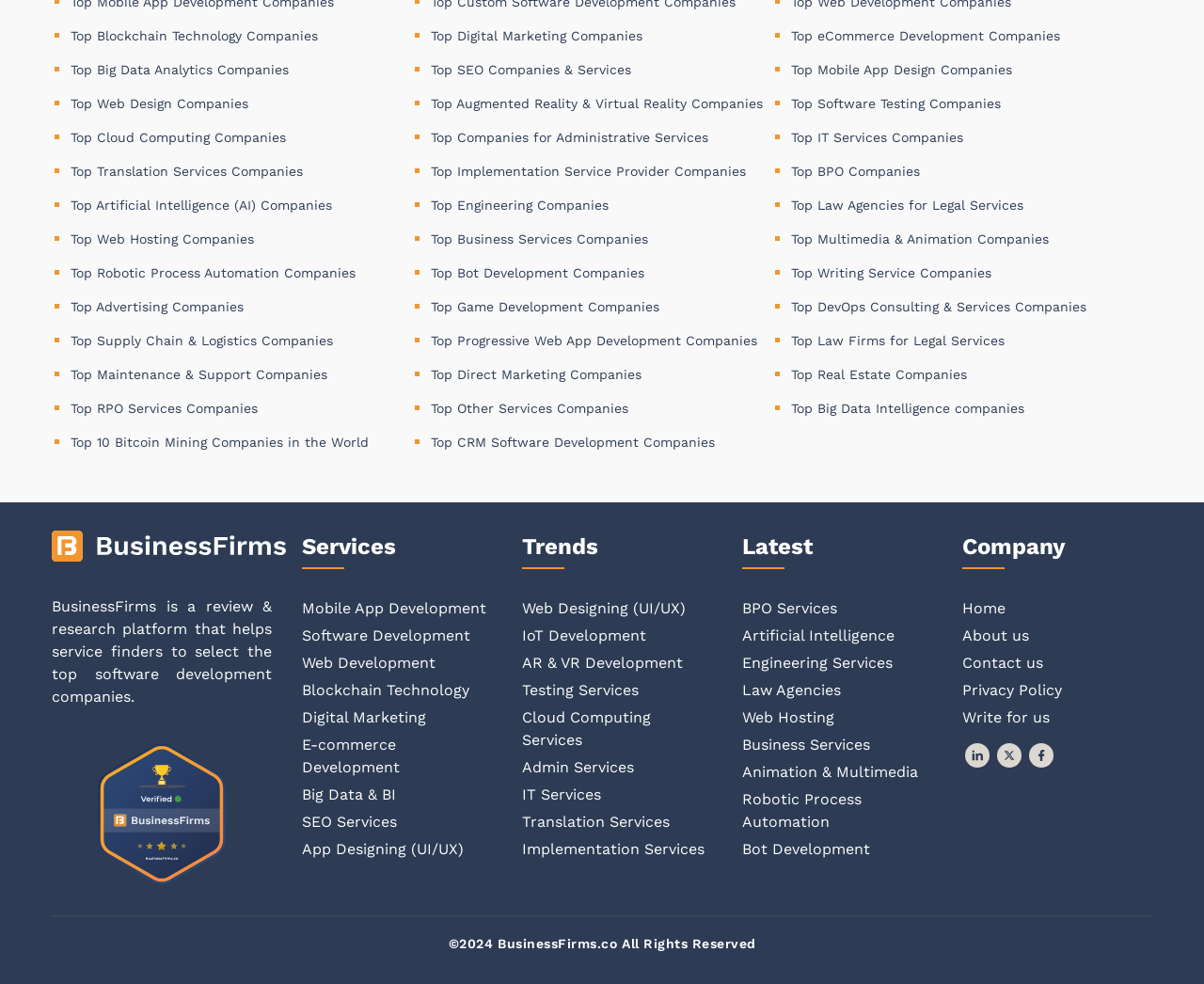Indicate the bounding box coordinates of the element that must be clicked to execute the instruction: "Click on bfirms-logo". The coordinates should be given as four float numbers between 0 and 1, i.e., [left, top, right, bottom].

[0.043, 0.545, 0.238, 0.563]